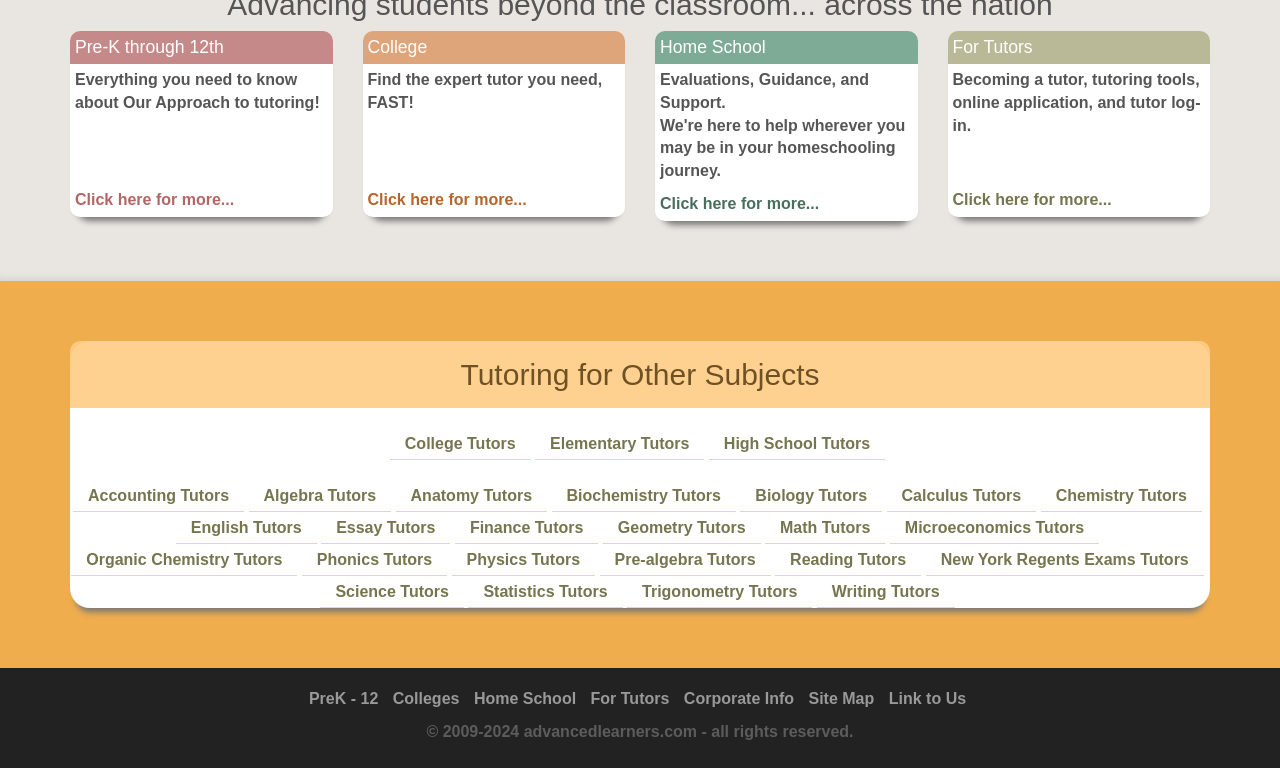Refer to the image and provide an in-depth answer to the question: 
What is the purpose of the 'For Tutors' section?

The 'For Tutors' section likely provides resources and information for tutors, such as tutoring tools, online application, and tutor log-in, indicating that the purpose of this section is to support tutors in their work.